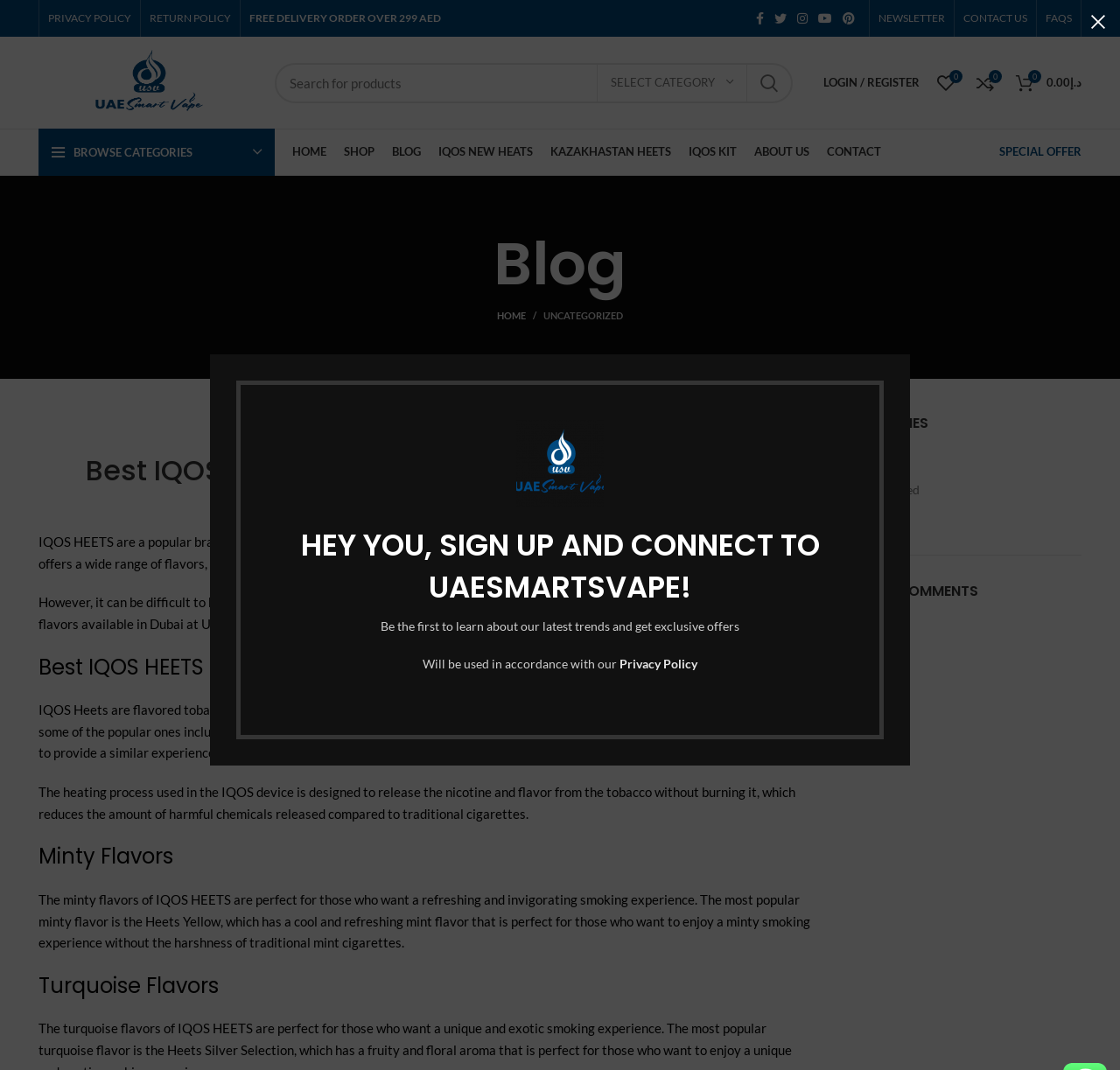What is the category of the product 'Backpack'?
From the image, provide a succinct answer in one word or a short phrase.

Uncategorized